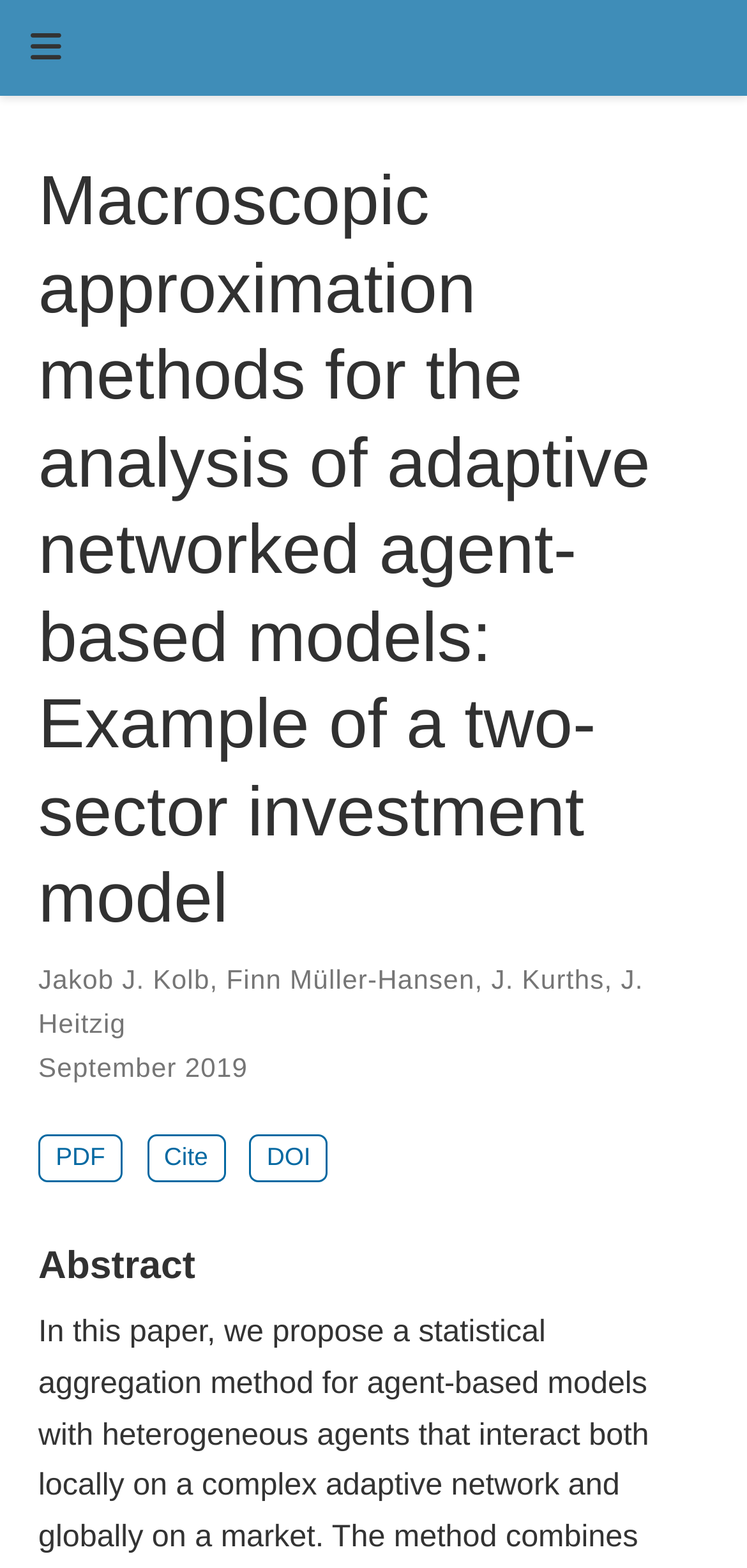Show the bounding box coordinates of the region that should be clicked to follow the instruction: "Download PDF."

[0.051, 0.723, 0.164, 0.754]